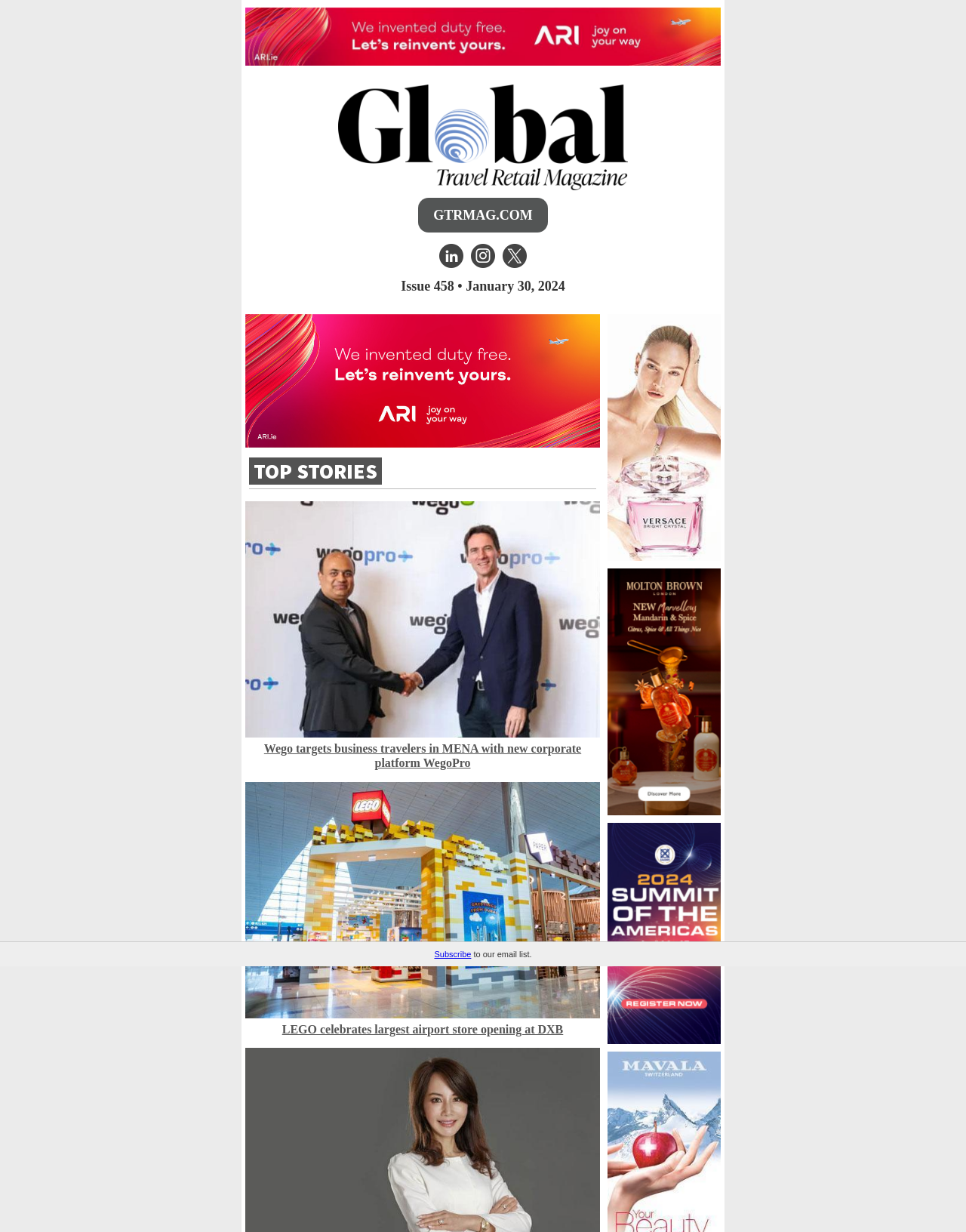What is the date of the current issue?
Examine the image and provide an in-depth answer to the question.

The date of the current issue can be found below the title of the magazine, where it is written as 'Issue 458 • January 30, 2024', indicating that it is the date of the current issue.